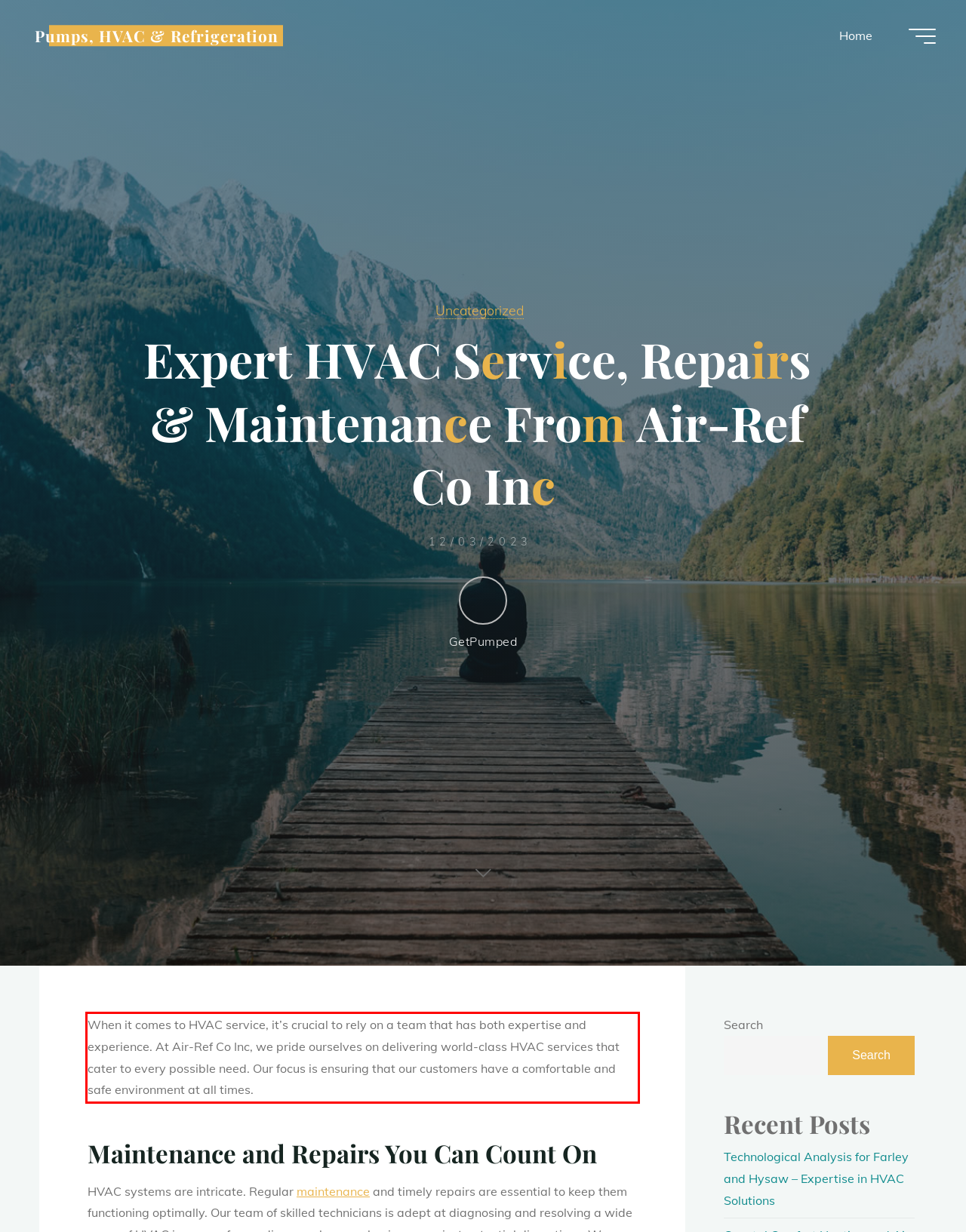Identify the red bounding box in the webpage screenshot and perform OCR to generate the text content enclosed.

When it comes to HVAC service, it’s crucial to rely on a team that has both expertise and experience. At Air-Ref Co Inc, we pride ourselves on delivering world-class HVAC services that cater to every possible need. Our focus is ensuring that our customers have a comfortable and safe environment at all times.